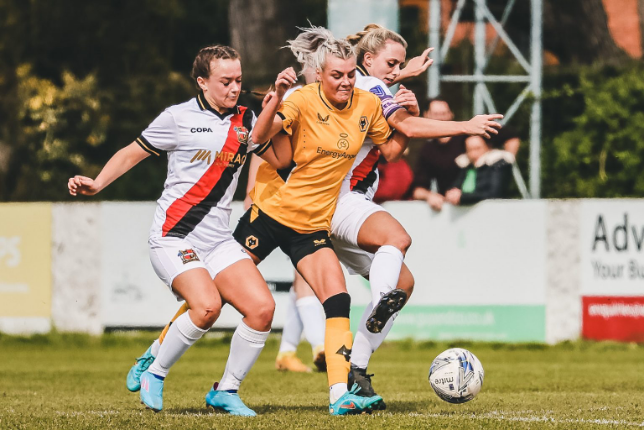Offer a meticulous description of the image.

In this dynamic moment captured on the field, two players clad in contrasting kits—a black and red striped jersey and a vibrant yellow ensemble—engage in an intense struggle for possession of the ball during a women’s football match. The yellow-clad player, representing Wolverhampton Wanderers, appears determined as she maneuvers past two opponents from the opposing team, showcasing their competitive spirit in a tight space. The background hints at a lively crowd and the green pitch, emphasizing the energy and excitement of the game. This image underscores the athleticism and boldness inherent in women's football, as teams strategize and exert effort to outplay one another in pursuit of victory. The photo is credited to @WolvesWomen, highlighting the recognition and support for women's sports.